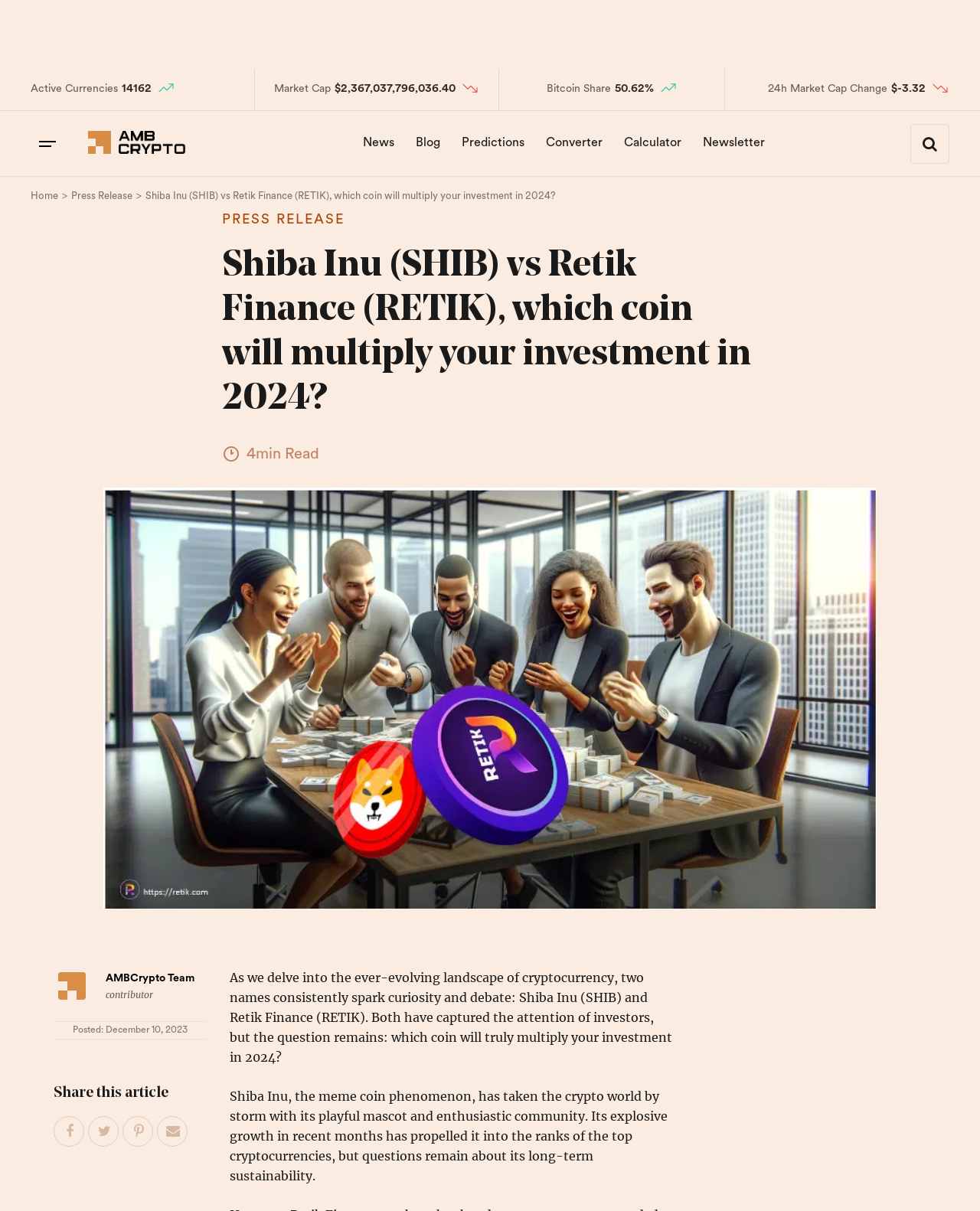From the webpage screenshot, predict the bounding box of the UI element that matches this description: "Press Release".

[0.227, 0.175, 0.773, 0.189]